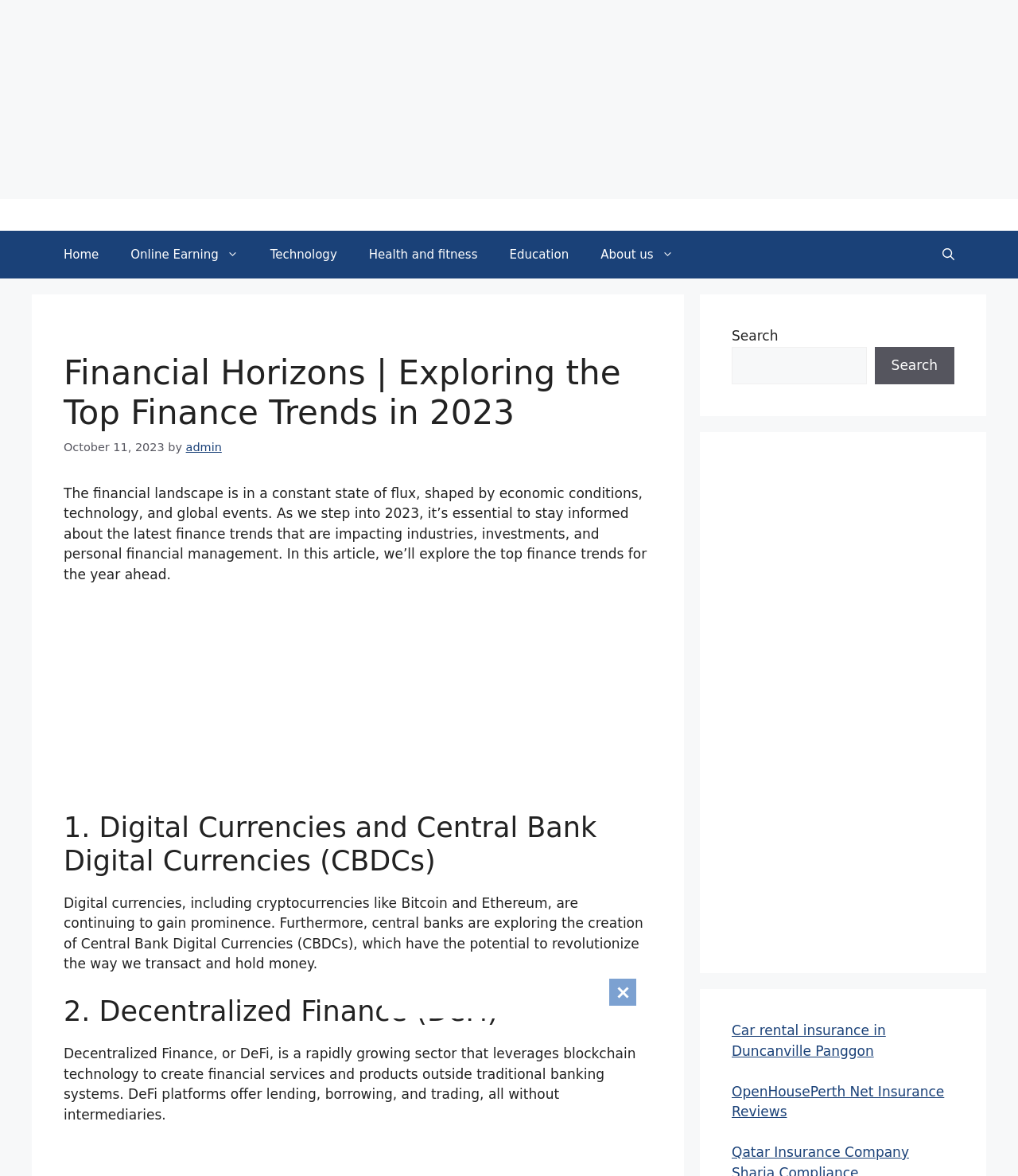Refer to the element description Online Earning and identify the corresponding bounding box in the screenshot. Format the coordinates as (top-left x, top-left y, bottom-right x, bottom-right y) with values in the range of 0 to 1.

[0.113, 0.196, 0.25, 0.237]